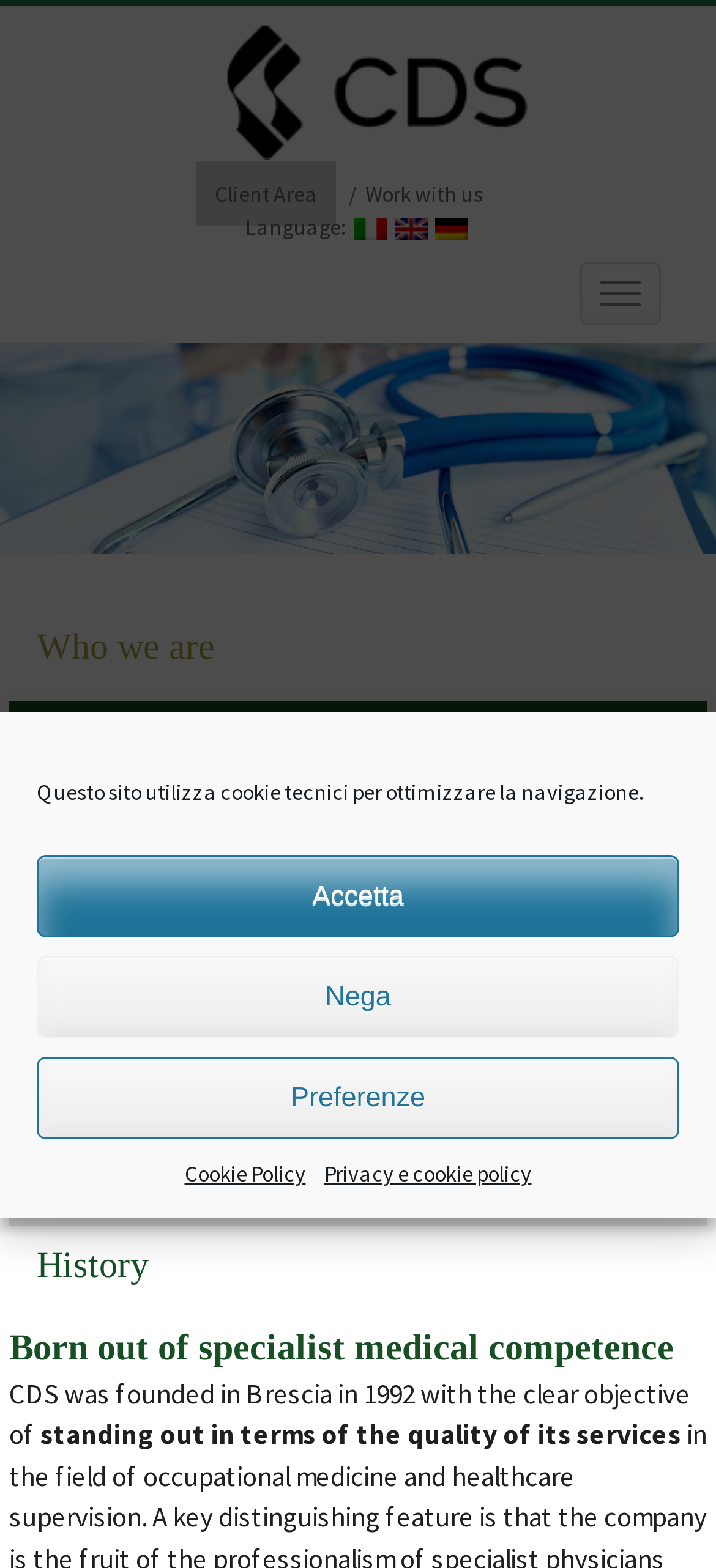Could you determine the bounding box coordinates of the clickable element to complete the instruction: "Work with CDS"? Provide the coordinates as four float numbers between 0 and 1, i.e., [left, top, right, bottom].

[0.51, 0.115, 0.674, 0.132]